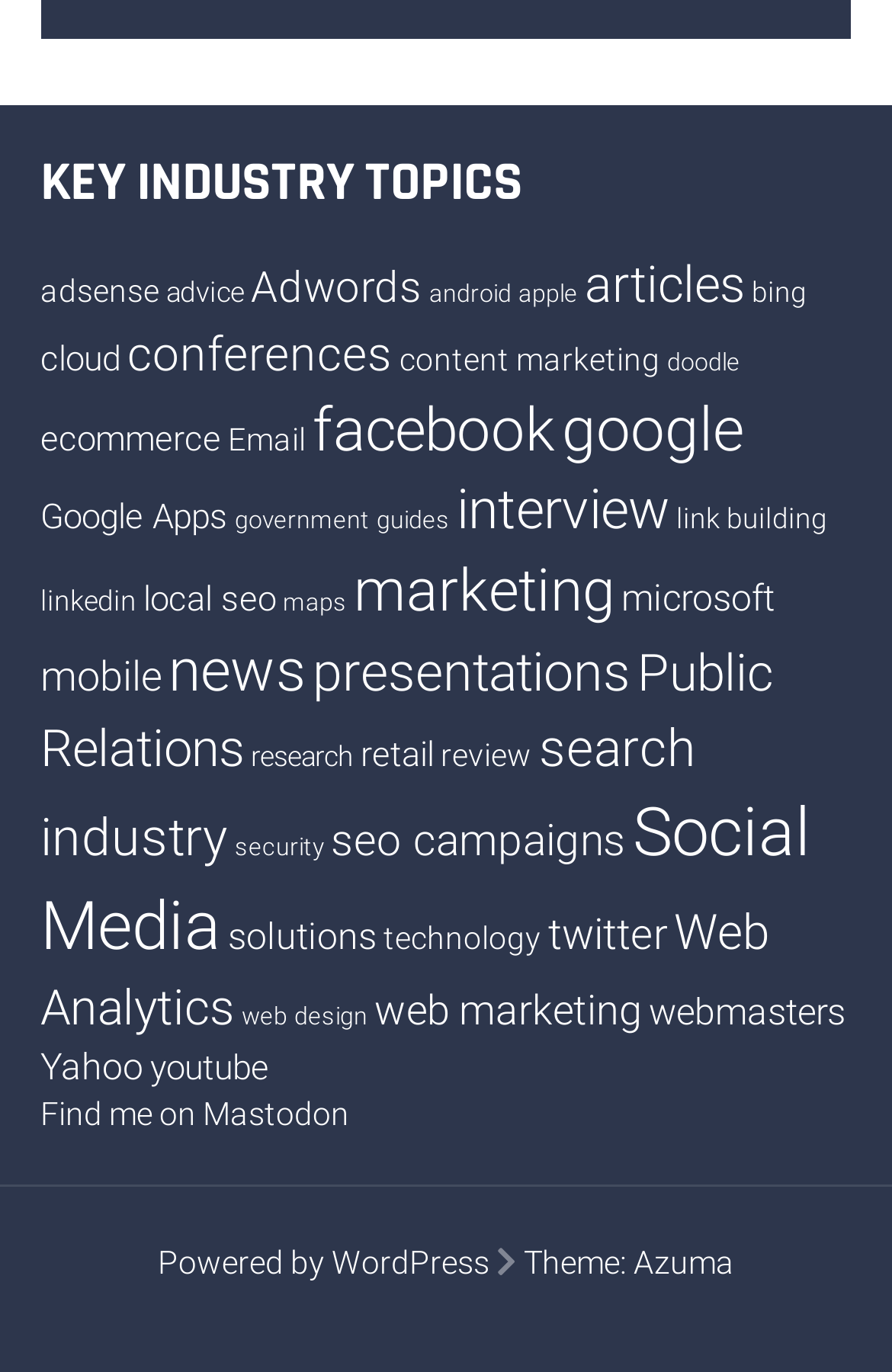Utilize the details in the image to give a detailed response to the question: What is the topic with the most items?

I scanned through the links under 'KEY INDUSTRY TOPICS' and found that 'Social Media' has the most items, with 64 items.